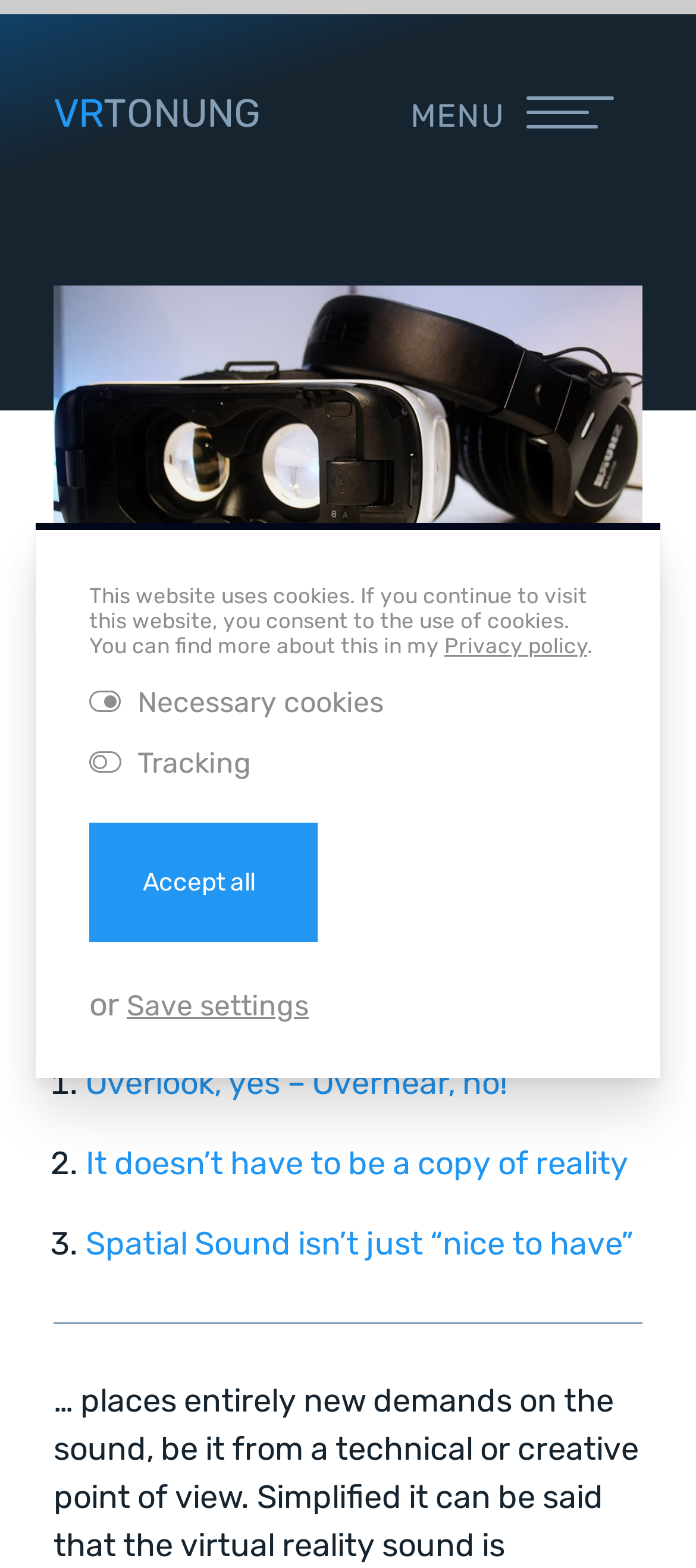Please find the bounding box coordinates of the element's region to be clicked to carry out this instruction: "Click on the VRTONUNG link".

[0.077, 0.057, 0.374, 0.088]